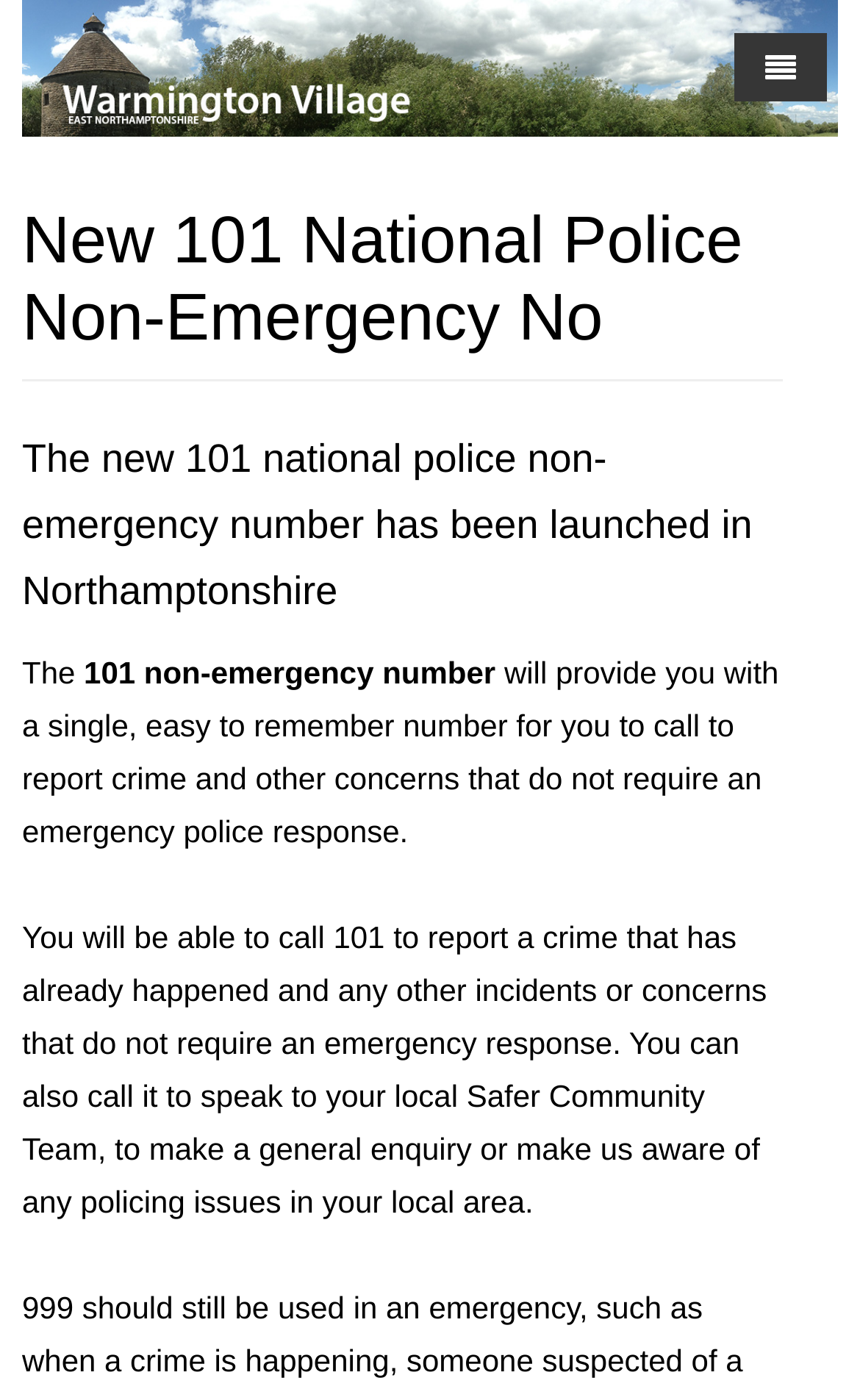Identify the bounding box for the described UI element. Provide the coordinates in (top-left x, top-left y, bottom-right x, bottom-right y) format with values ranging from 0 to 1: Baby & Toddler Group

[0.103, 0.663, 0.48, 0.726]